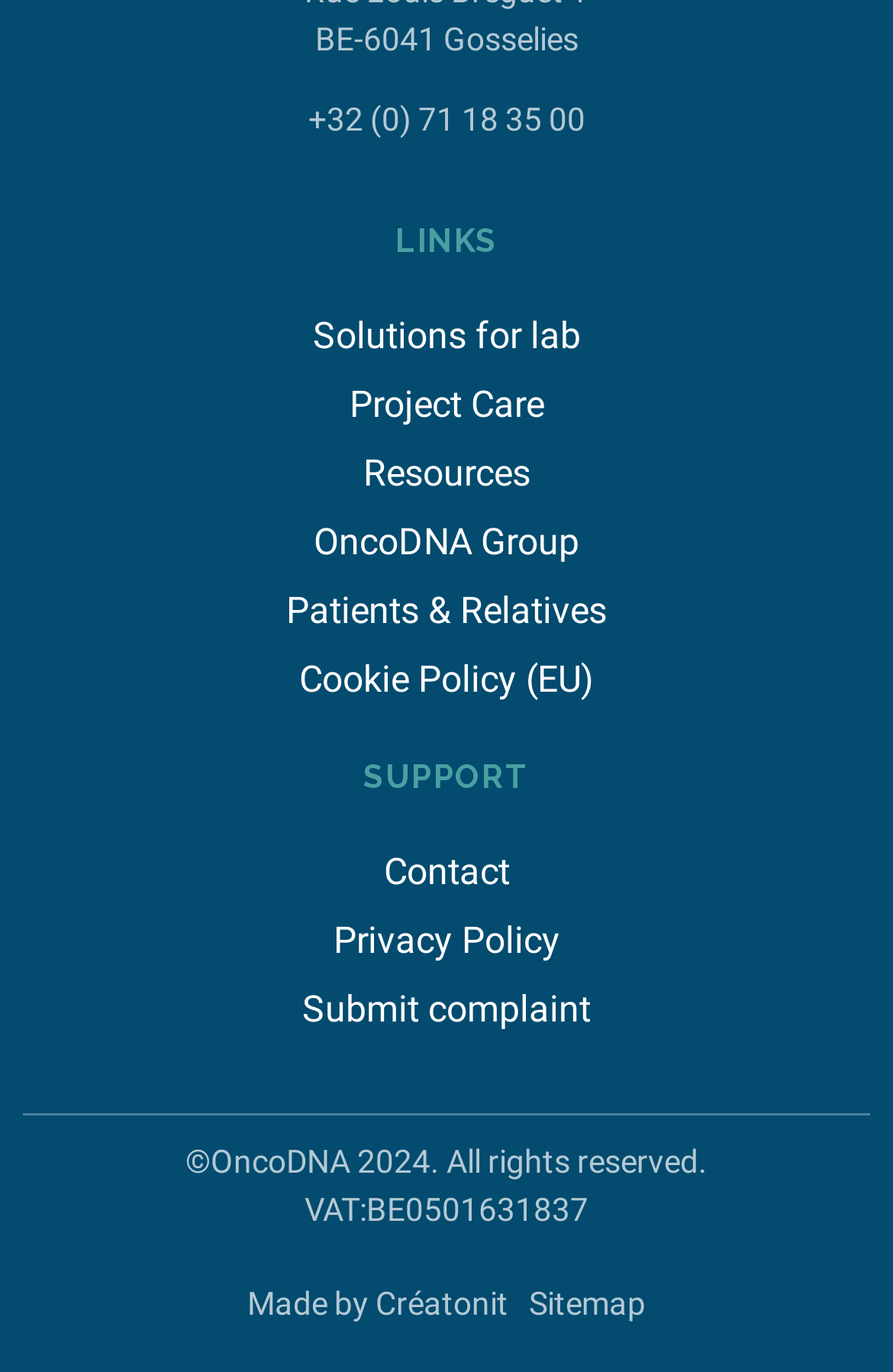Please identify the bounding box coordinates of the area that needs to be clicked to fulfill the following instruction: "View solutions for lab."

[0.051, 0.22, 0.949, 0.27]